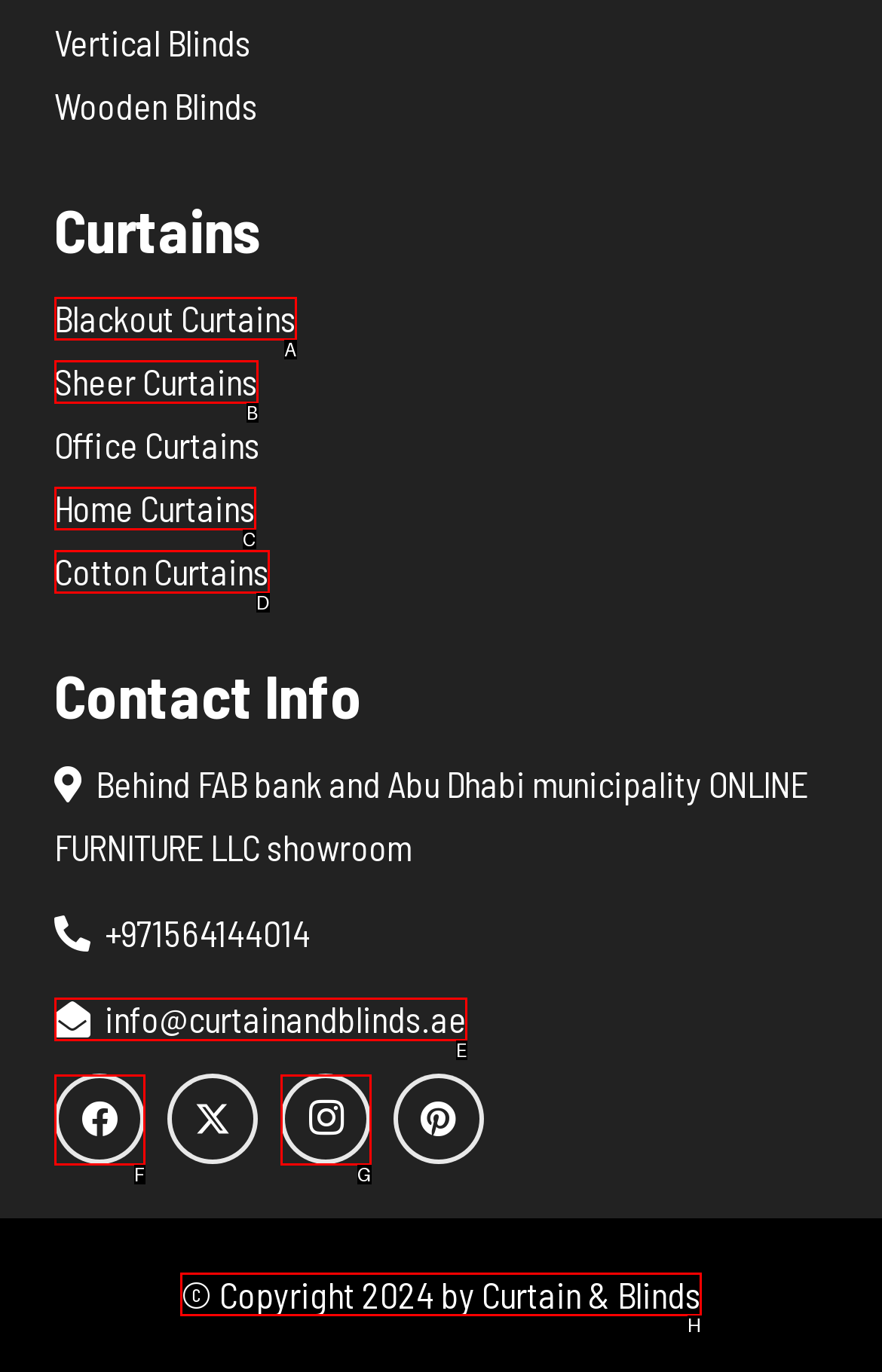Point out which UI element to click to complete this task: Check Copyright information
Answer with the letter corresponding to the right option from the available choices.

H